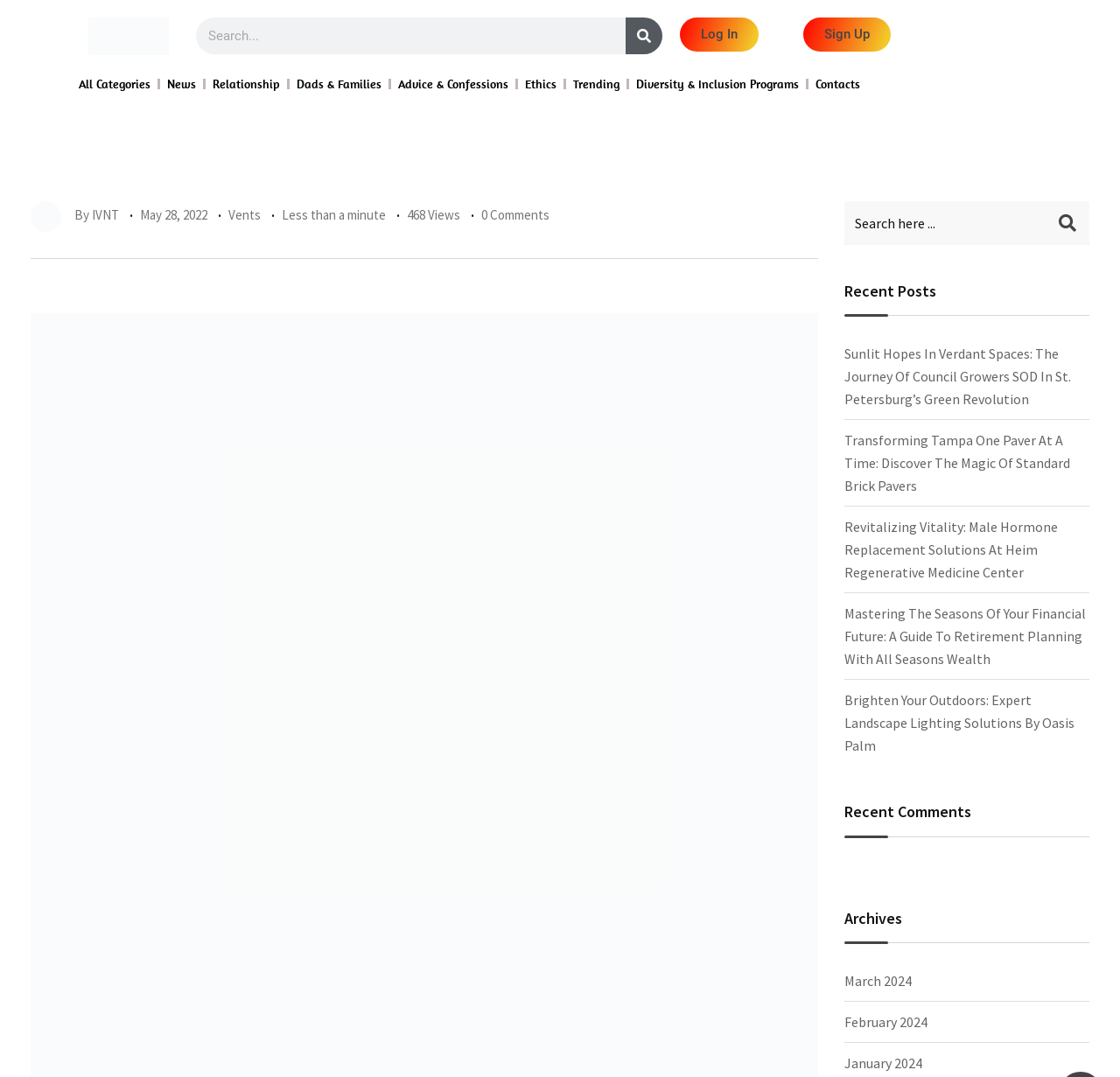Show me the bounding box coordinates of the clickable region to achieve the task as per the instruction: "Search for a keyword".

[0.175, 0.016, 0.591, 0.05]